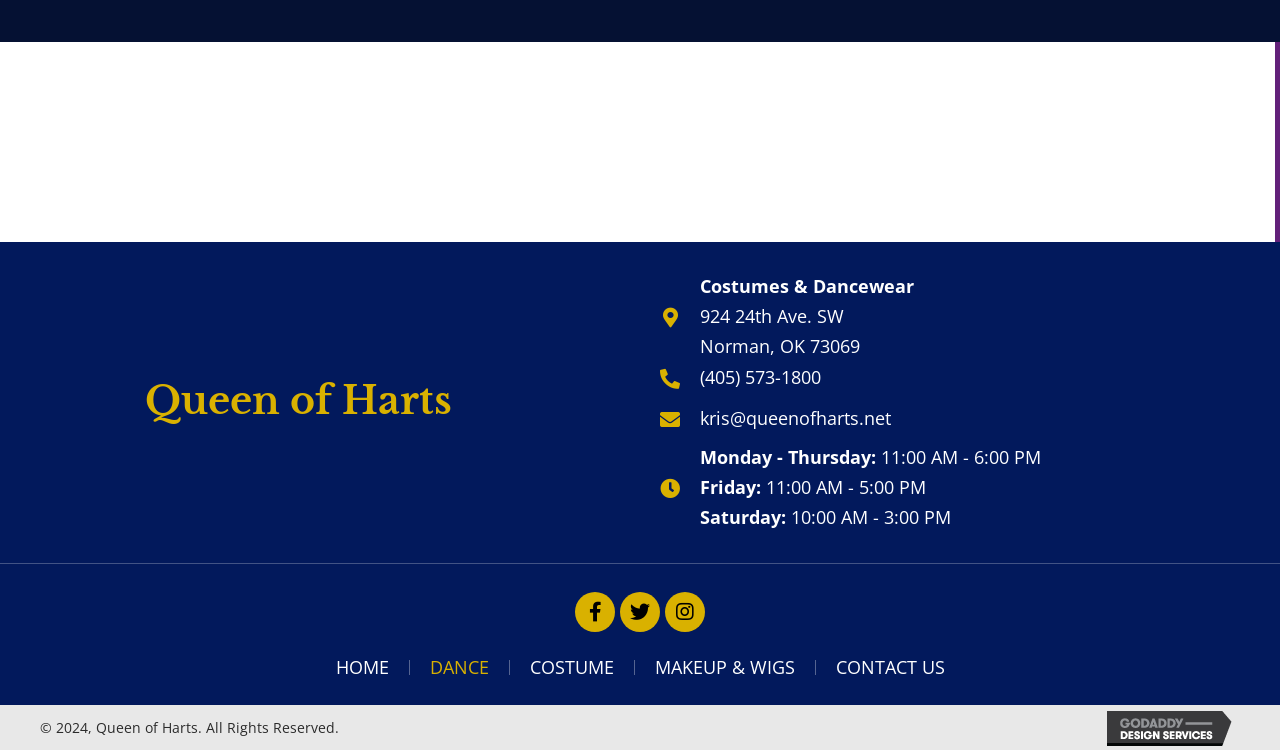What social media platforms does the store have?
Please give a detailed answer to the question using the information shown in the image.

The social media platforms of the store can be found in the button elements with the text 'Facebook', 'Twitter', and 'Instagram'. This suggests that the store has a presence on these three social media platforms.